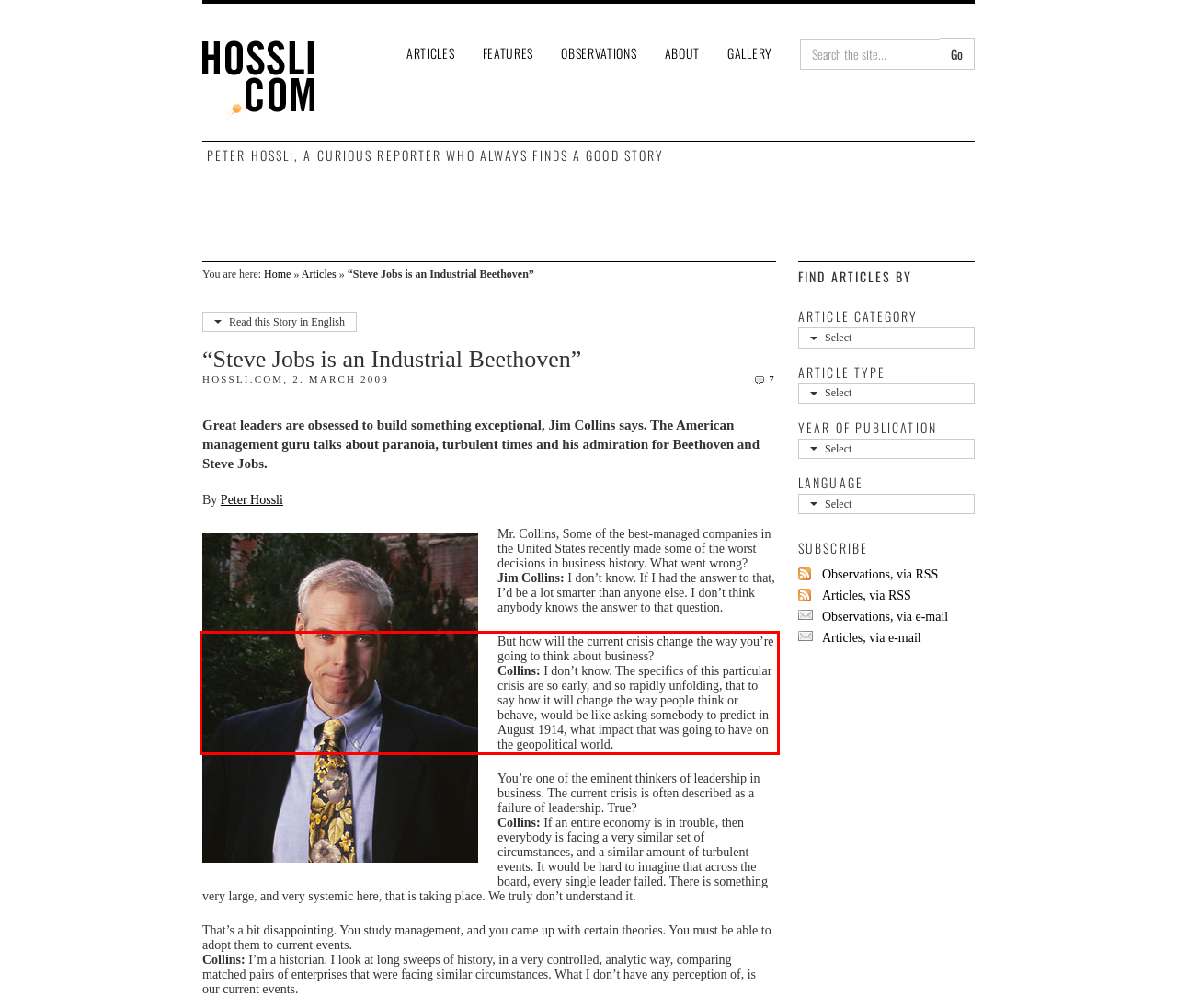Please identify and extract the text content from the UI element encased in a red bounding box on the provided webpage screenshot.

But how will the current crisis change the way you’re going to think about business? Collins: I don’t know. The specifics of this particular crisis are so early, and so rapidly unfolding, that to say how it will change the way people think or behave, would be like asking somebody to predict in August 1914, what impact that was going to have on the geopolitical world.